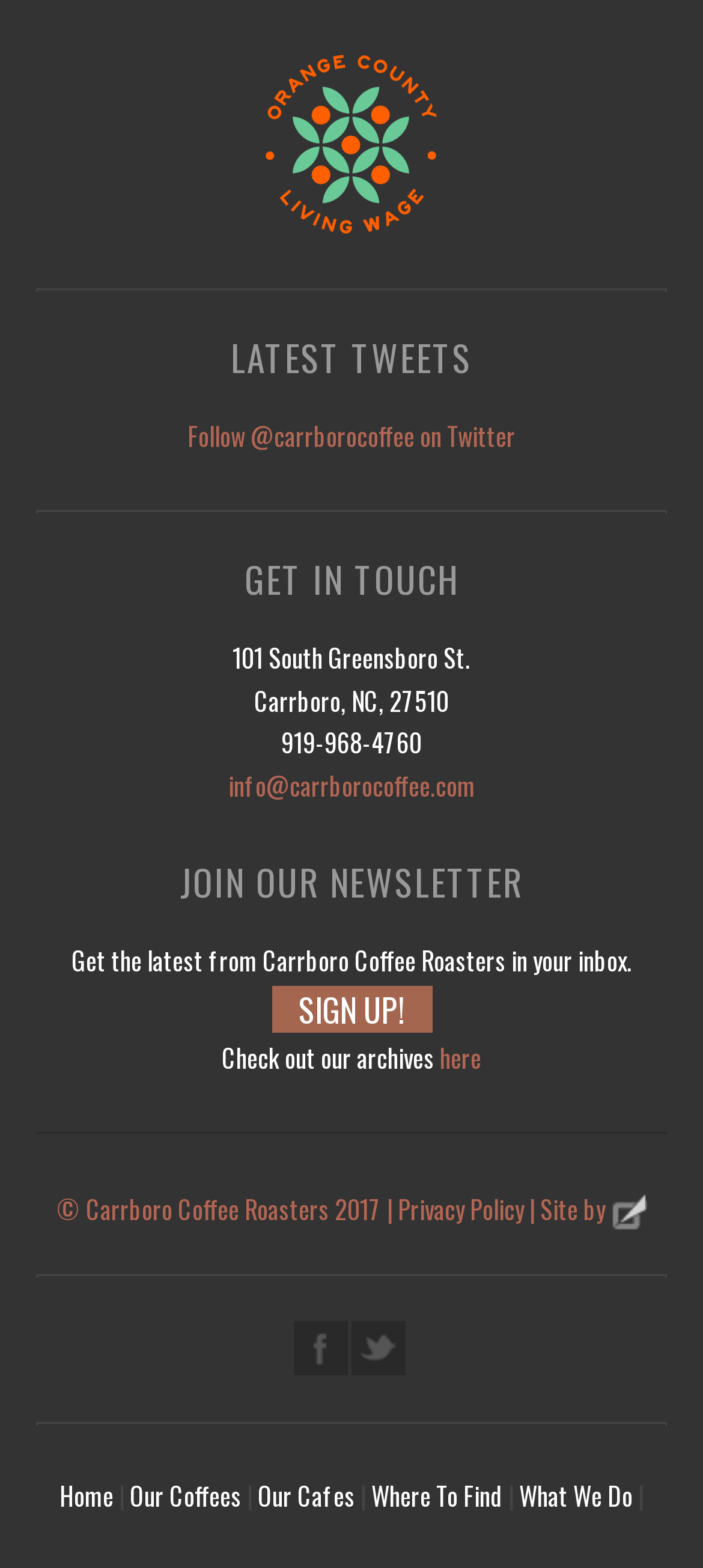Based on the image, please respond to the question with as much detail as possible:
What is the phone number of Carrboro Coffee Roasters?

I found the phone number by looking at the 'GET IN TOUCH' section, where it lists the phone number as '919-968-4760'.